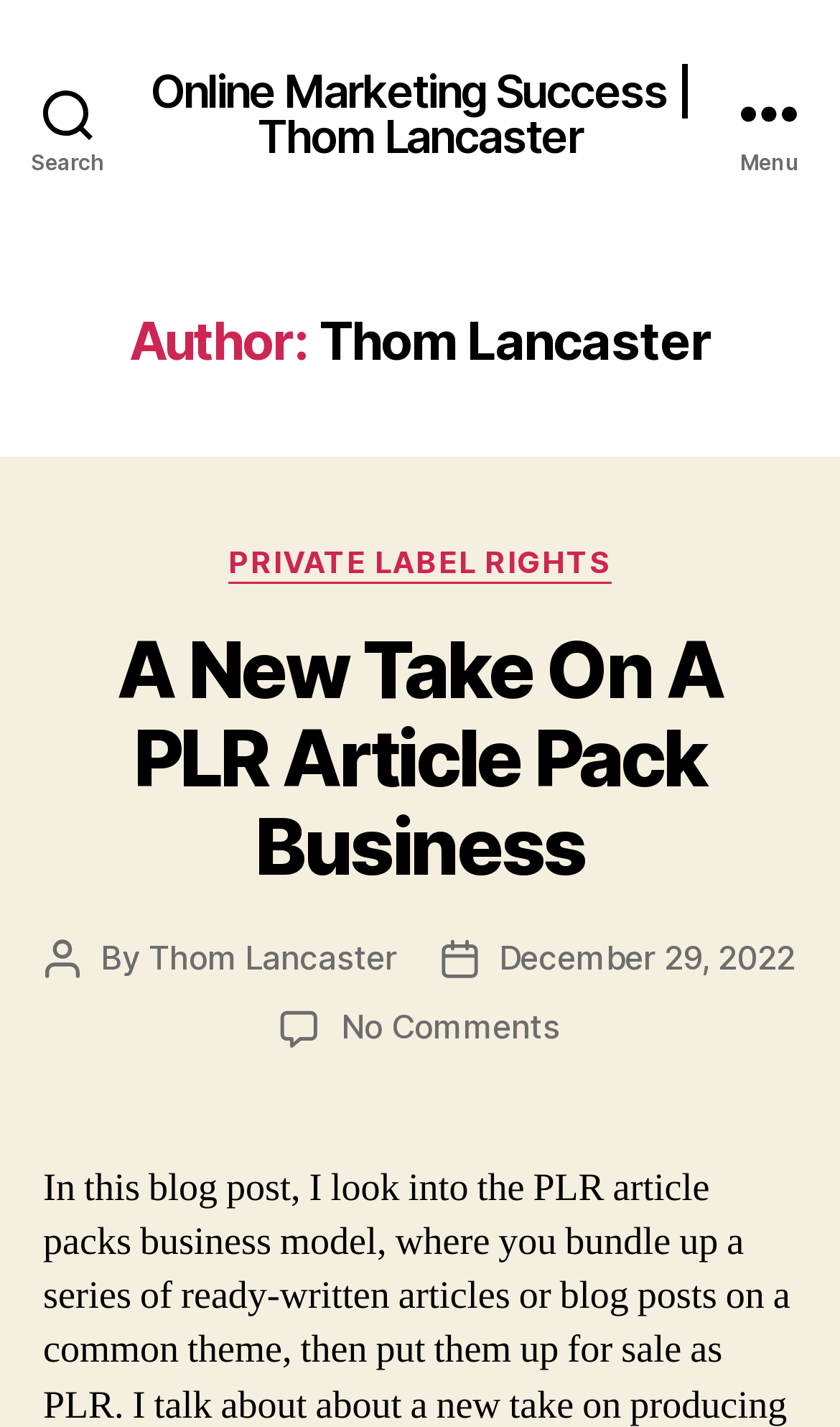How many comments are there on the latest article?
Answer the question in a detailed and comprehensive manner.

I found the latest article by looking at the heading 'A New Take On A PLR Article Pack Business' and then found the link 'No Comments on A New Take On A PLR Article Pack Business'.